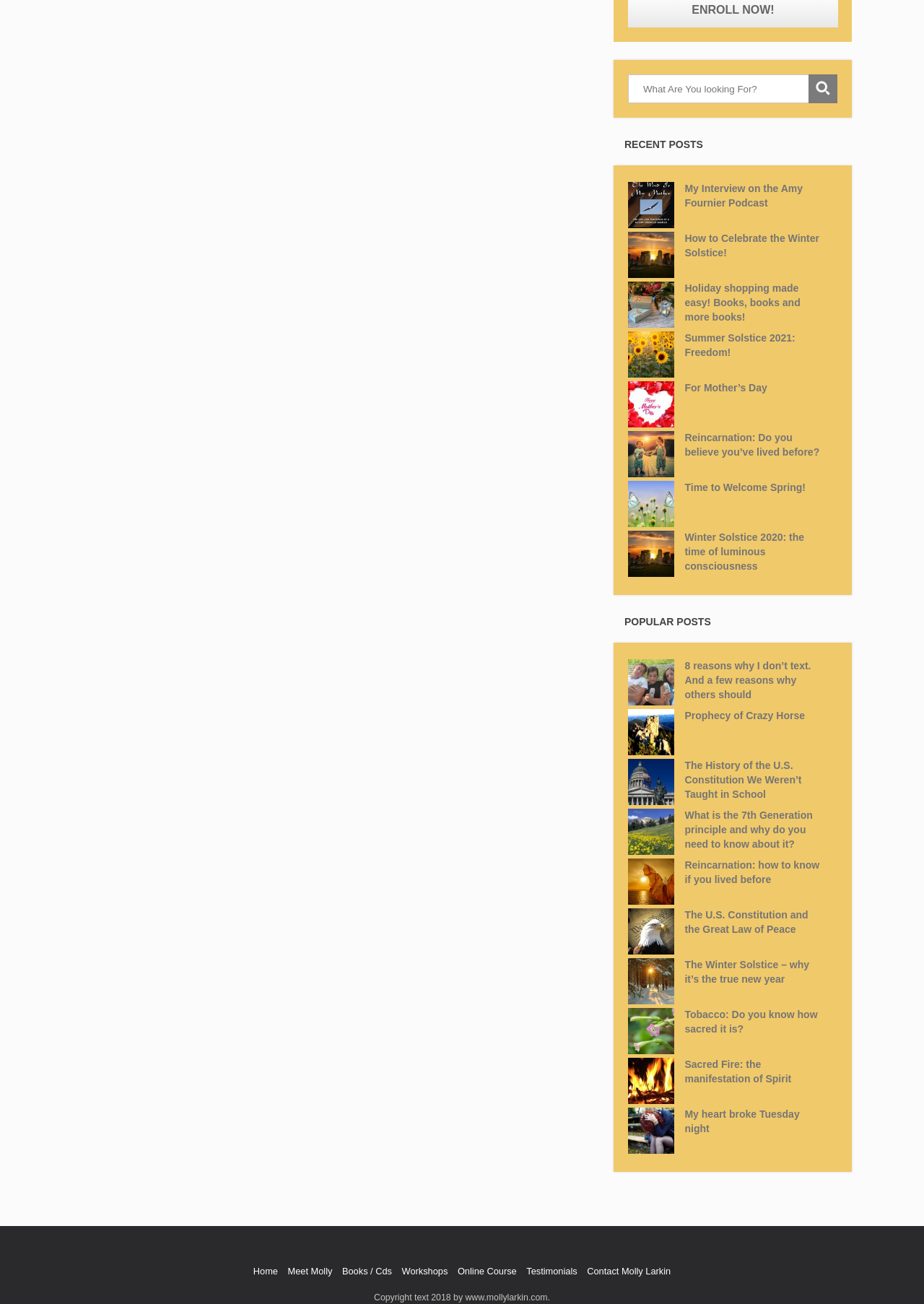Select the bounding box coordinates of the element I need to click to carry out the following instruction: "View popular post '8 reasons why I don’t text. And a few reasons why others should'".

[0.741, 0.506, 0.893, 0.538]